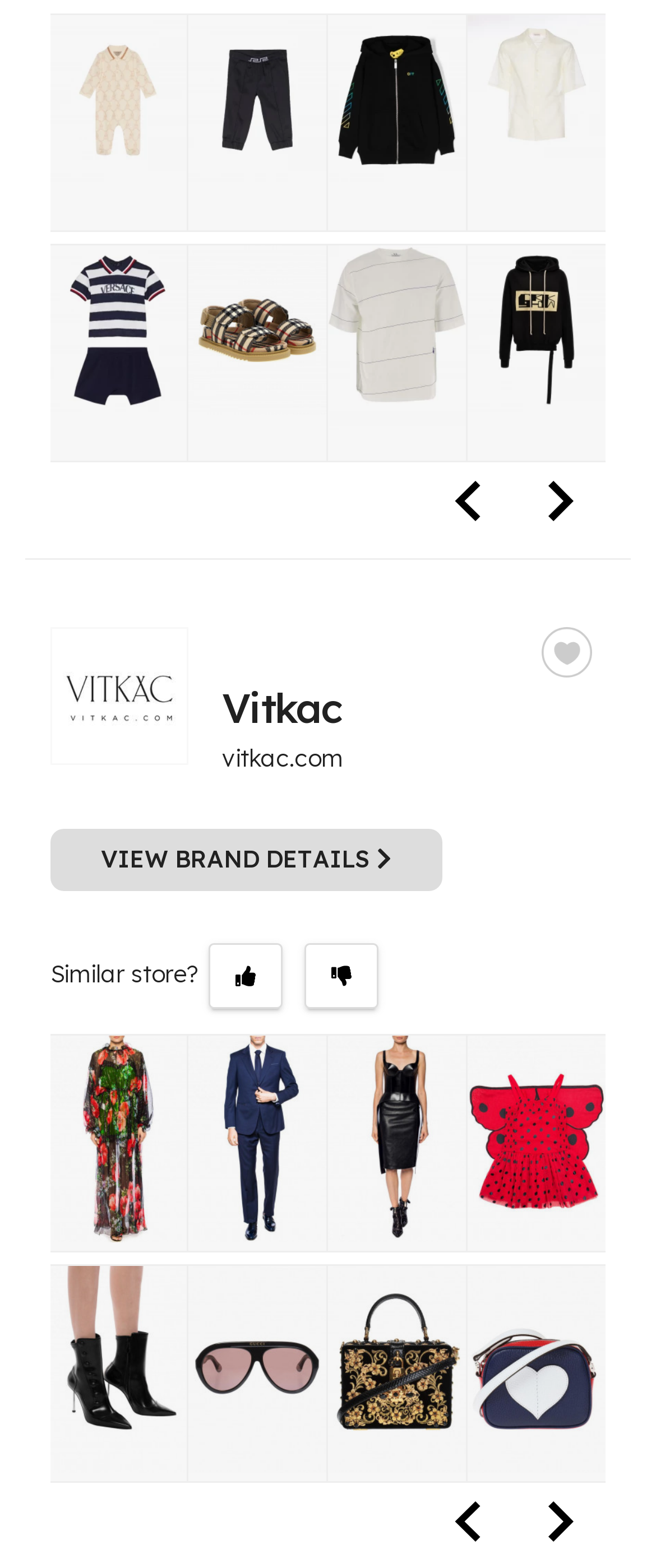Indicate the bounding box coordinates of the element that needs to be clicked to satisfy the following instruction: "View brand details". The coordinates should be four float numbers between 0 and 1, i.e., [left, top, right, bottom].

[0.154, 0.538, 0.597, 0.558]